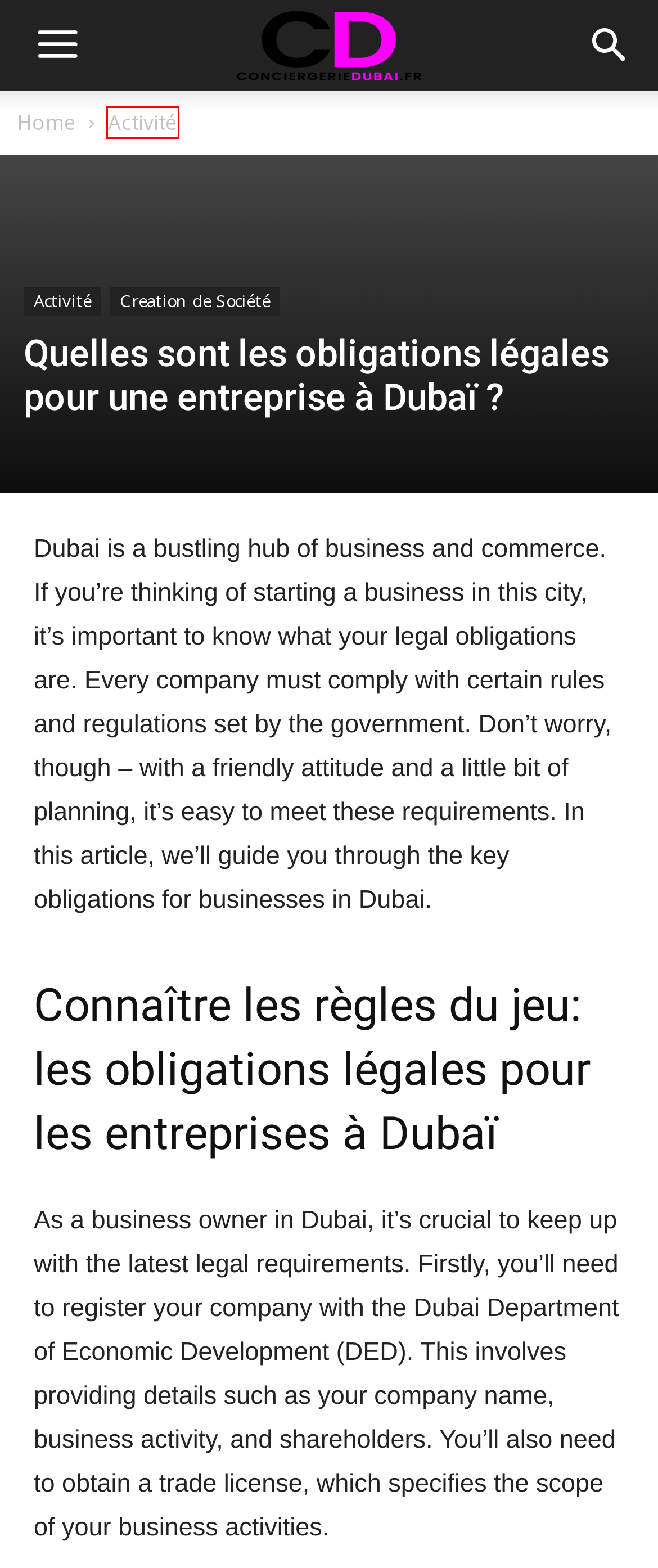Analyze the given webpage screenshot and identify the UI element within the red bounding box. Select the webpage description that best matches what you expect the new webpage to look like after clicking the element. Here are the candidates:
A. Location Ferrari Dubai | Conciergerie Dubai
B. Hotels Dubai | Conciergerie Dubai
C. Présentation des Emirats Arabes Unis | Conciergerie Dubai
D. Plages | Conciergerie Dubai
E. dubai | Conciergerie Dubai
F. Conciergerie Dubai | Disponible 24h sur 24h
G. Activité | Conciergerie Dubai
H. Creation de Société | Conciergerie Dubai

G